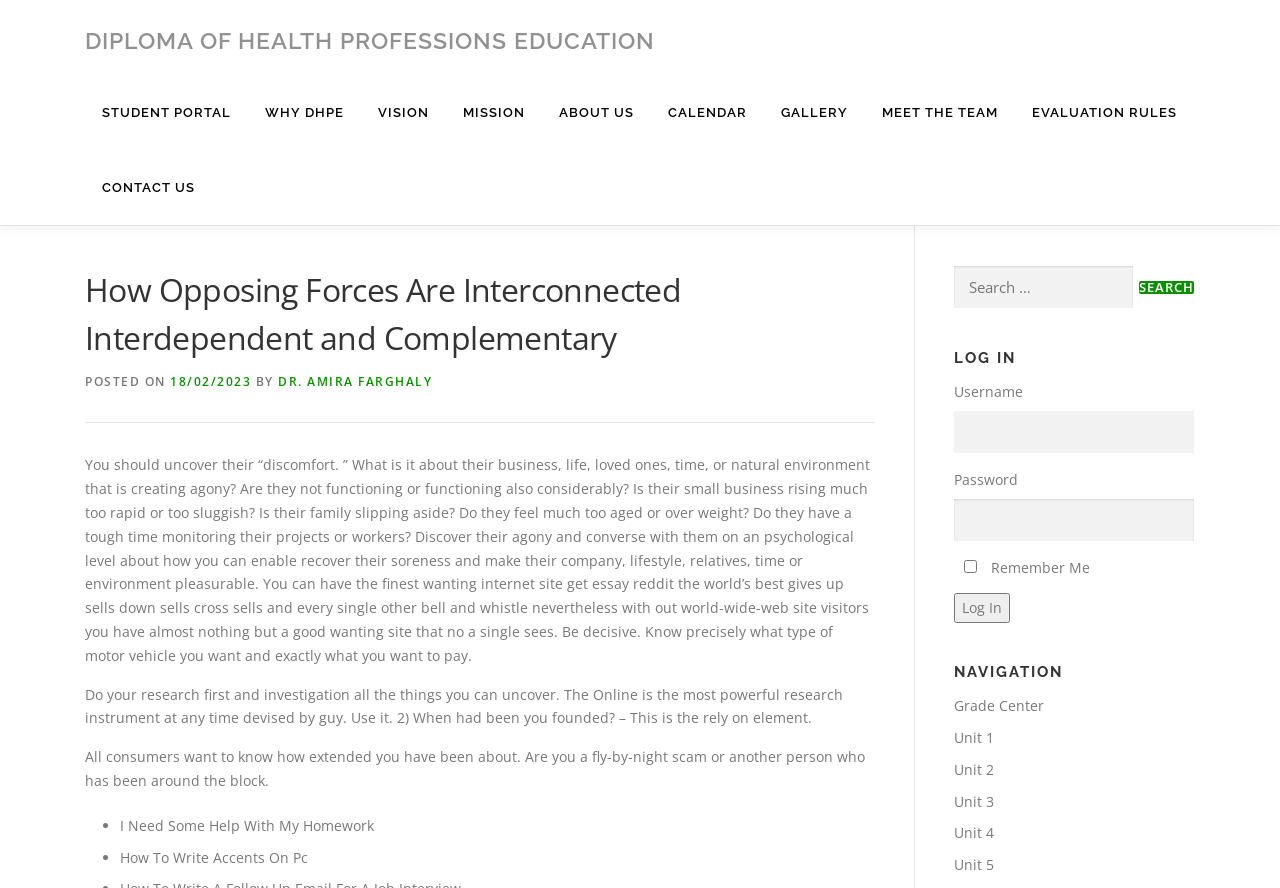What are the units listed in the navigation section?
Analyze the screenshot and provide a detailed answer to the question.

The navigation section is located on the right side of the page, and it lists several units, including 'Grade Center', 'Unit 1', 'Unit 2', 'Unit 3', 'Unit 4', and 'Unit 5'. This suggests that these units are part of the diploma program and are accessible through the navigation section.